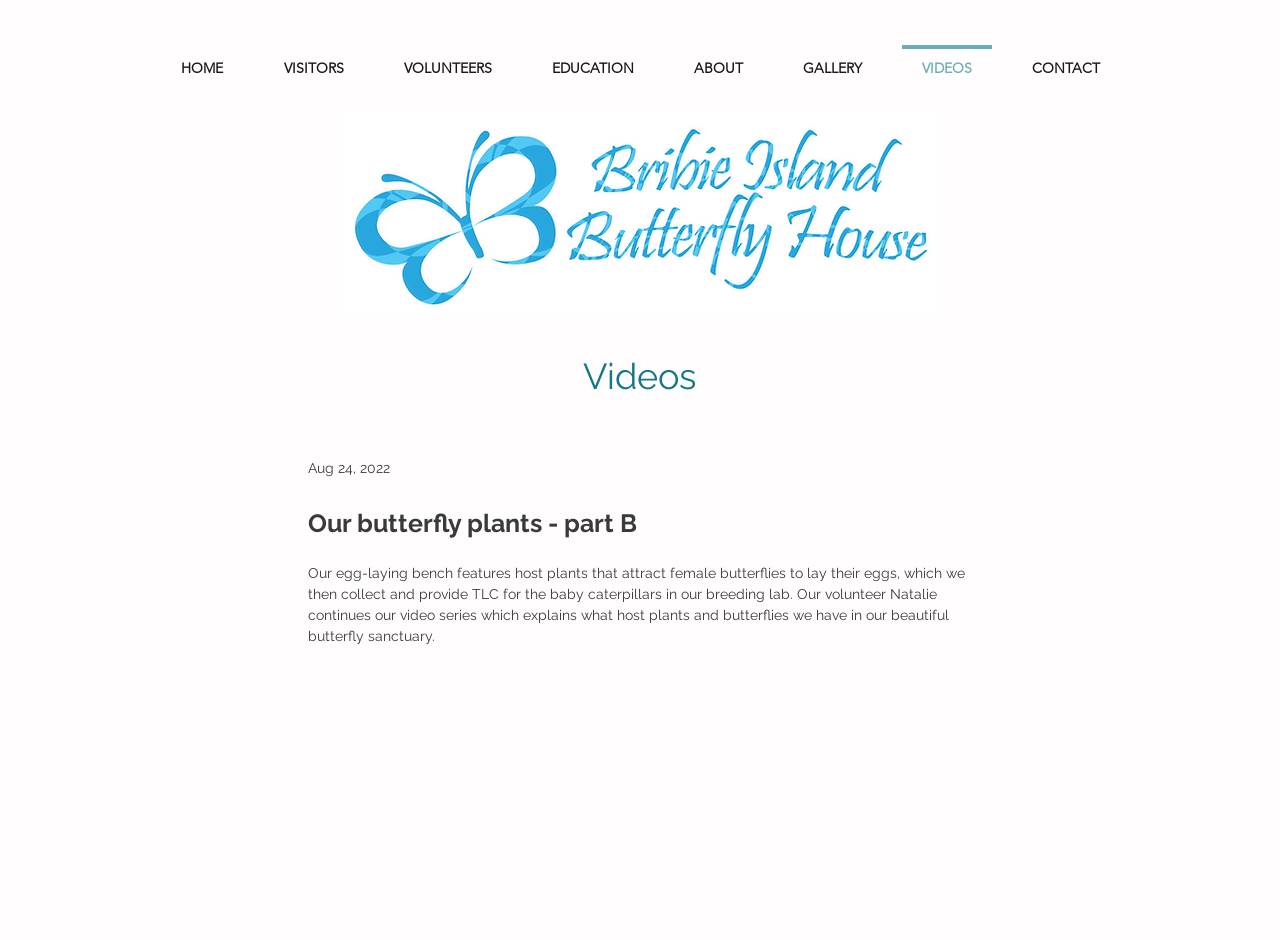Provide the bounding box coordinates of the section that needs to be clicked to accomplish the following instruction: "learn about education."

[0.408, 0.048, 0.519, 0.078]